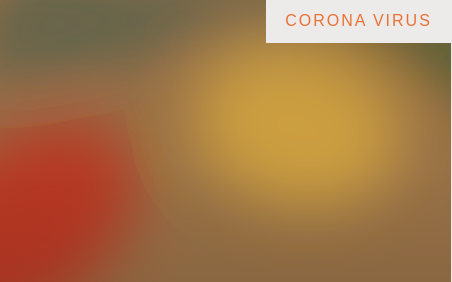What is the dominant color scheme of the background?
Please give a detailed answer to the question using the information shown in the image.

The question inquires about the dominant colors of the background in the image. The caption describes the background as having a 'warm gradient of colors, predominantly featuring shades of red and yellow', which indicates that the dominant color scheme is a combination of red and yellow.